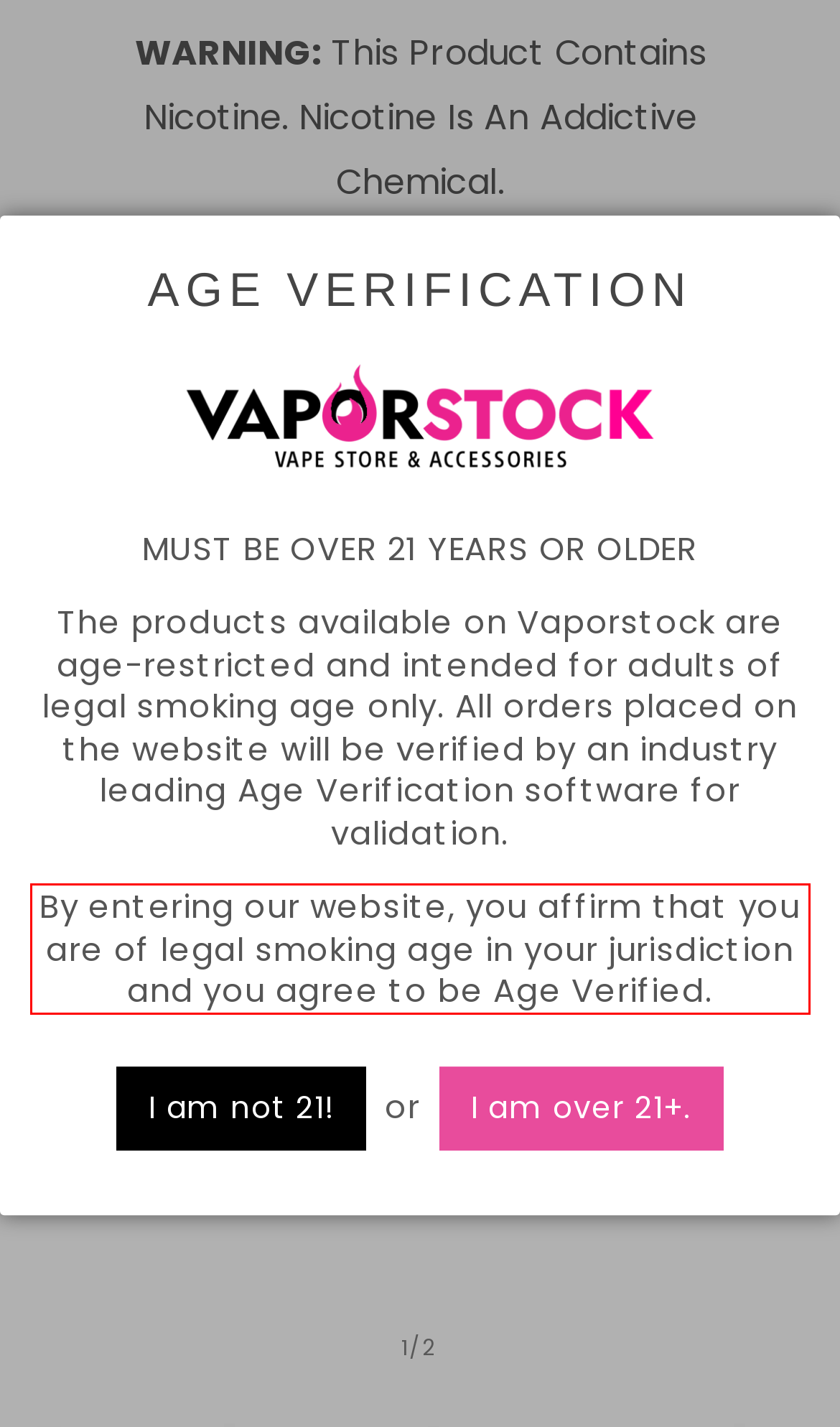With the given screenshot of a webpage, locate the red rectangle bounding box and extract the text content using OCR.

By entering our website, you affirm that you are of legal smoking age in your jurisdiction and you agree to be Age Verified.